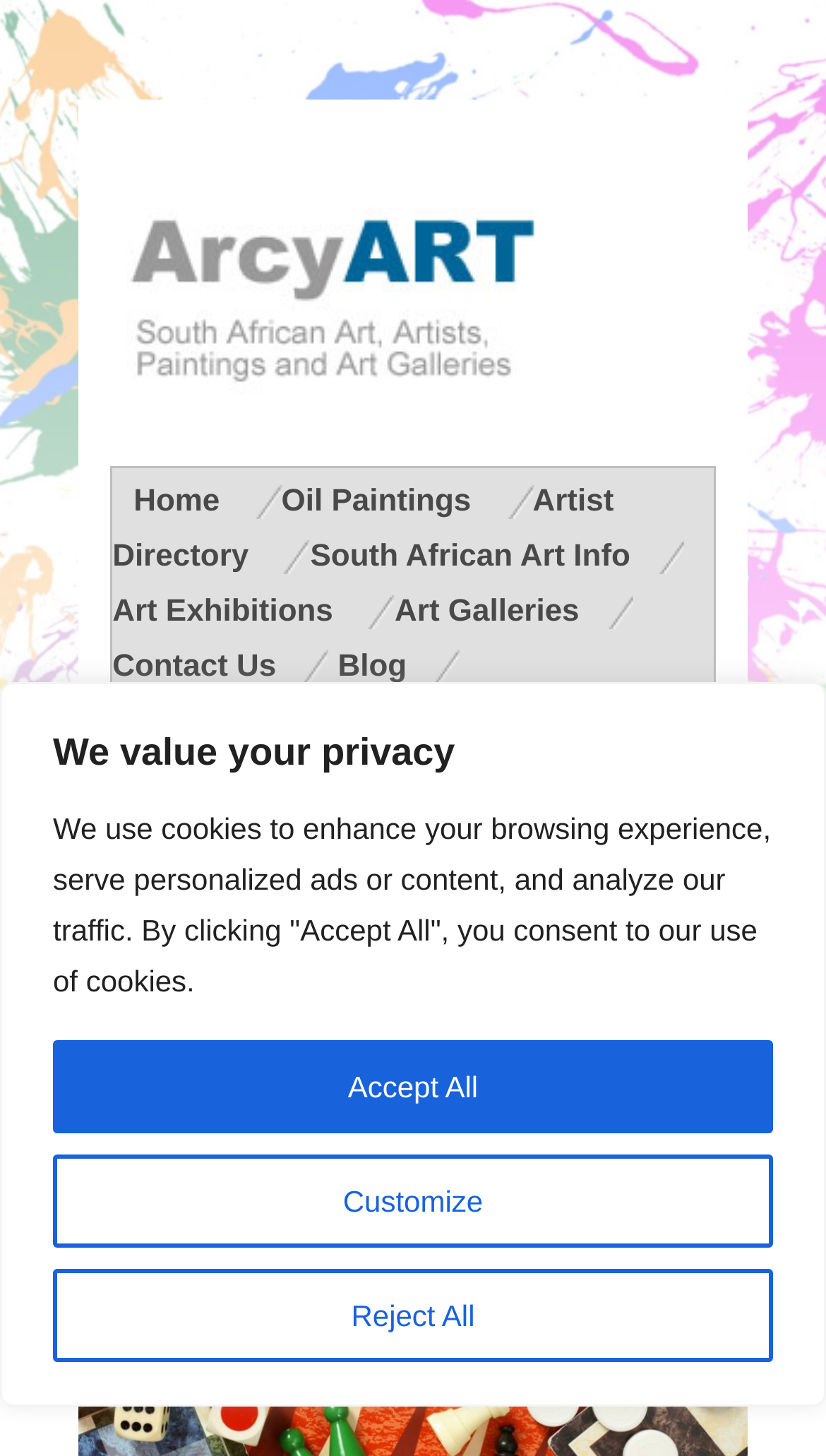Extract the heading text from the webpage.

The Exciting New World of Slingo